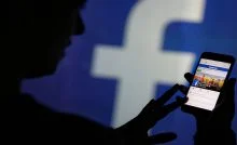What is prominent in the background of the image?
Refer to the image and give a detailed response to the question.

The caption highlights the prominent Facebook logo in the background, which emphasizes the social media platform's branding and suggests a connection between the person's online activity and the larger context of digital connectivity.